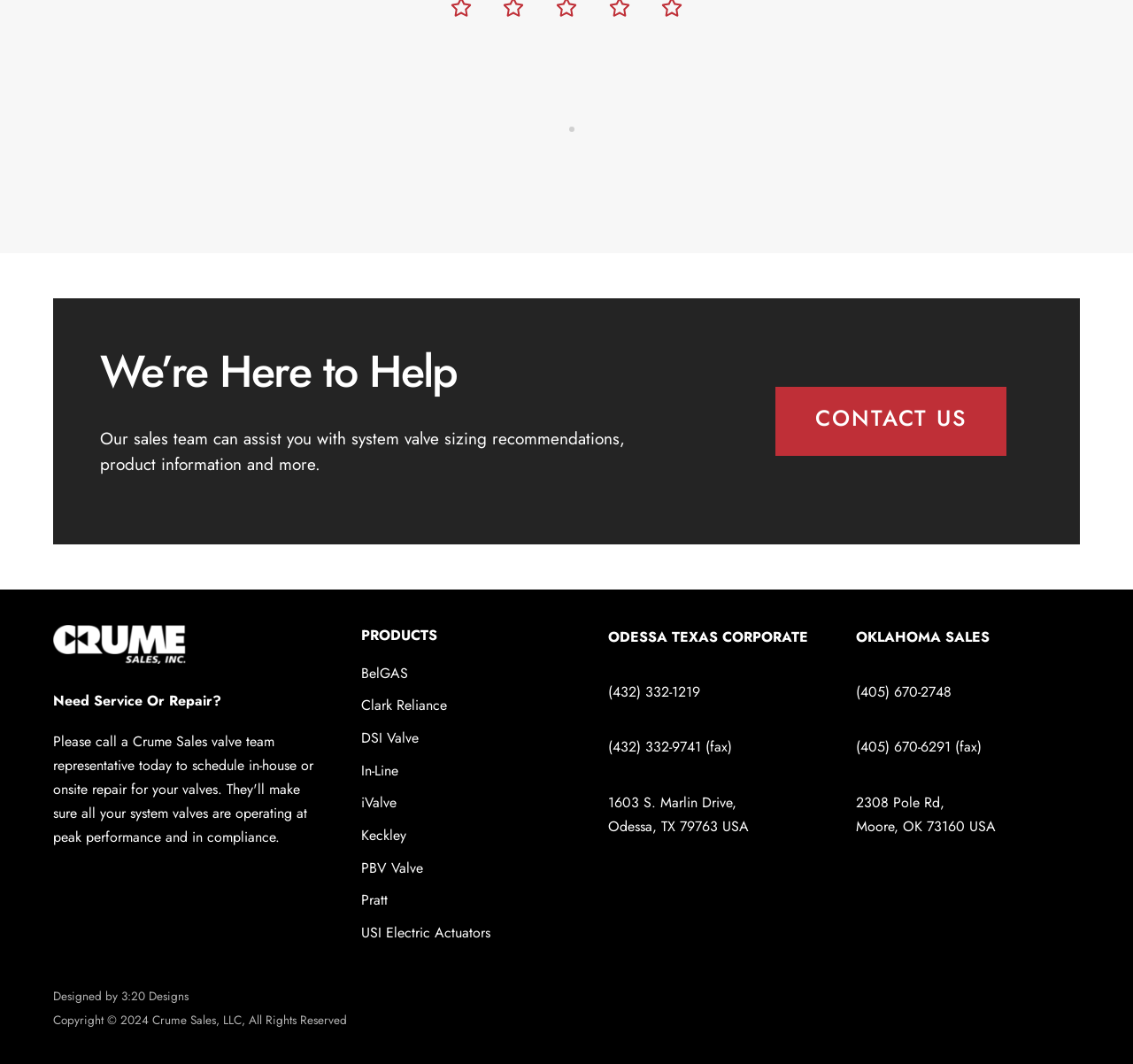Predict the bounding box coordinates of the UI element that matches this description: "USI Electric Actuators". The coordinates should be in the format [left, top, right, bottom] with each value between 0 and 1.

[0.319, 0.867, 0.433, 0.886]